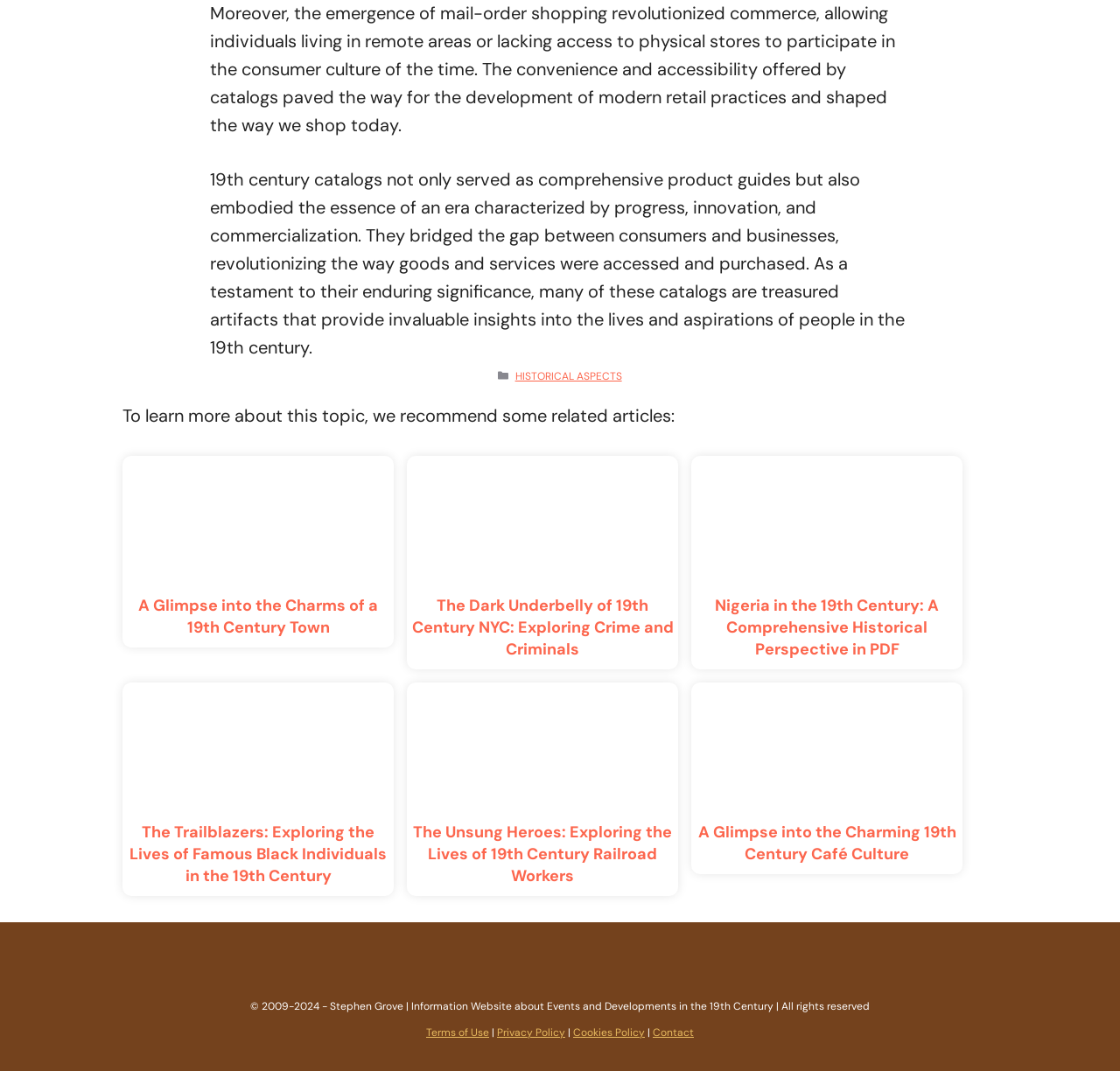Examine the image carefully and respond to the question with a detailed answer: 
What is the main topic of this webpage?

Based on the content of the webpage, it appears to be discussing various aspects of the 19th century, including its culture, commerce, and historical events. The presence of articles and links related to 19th century topics further supports this conclusion.